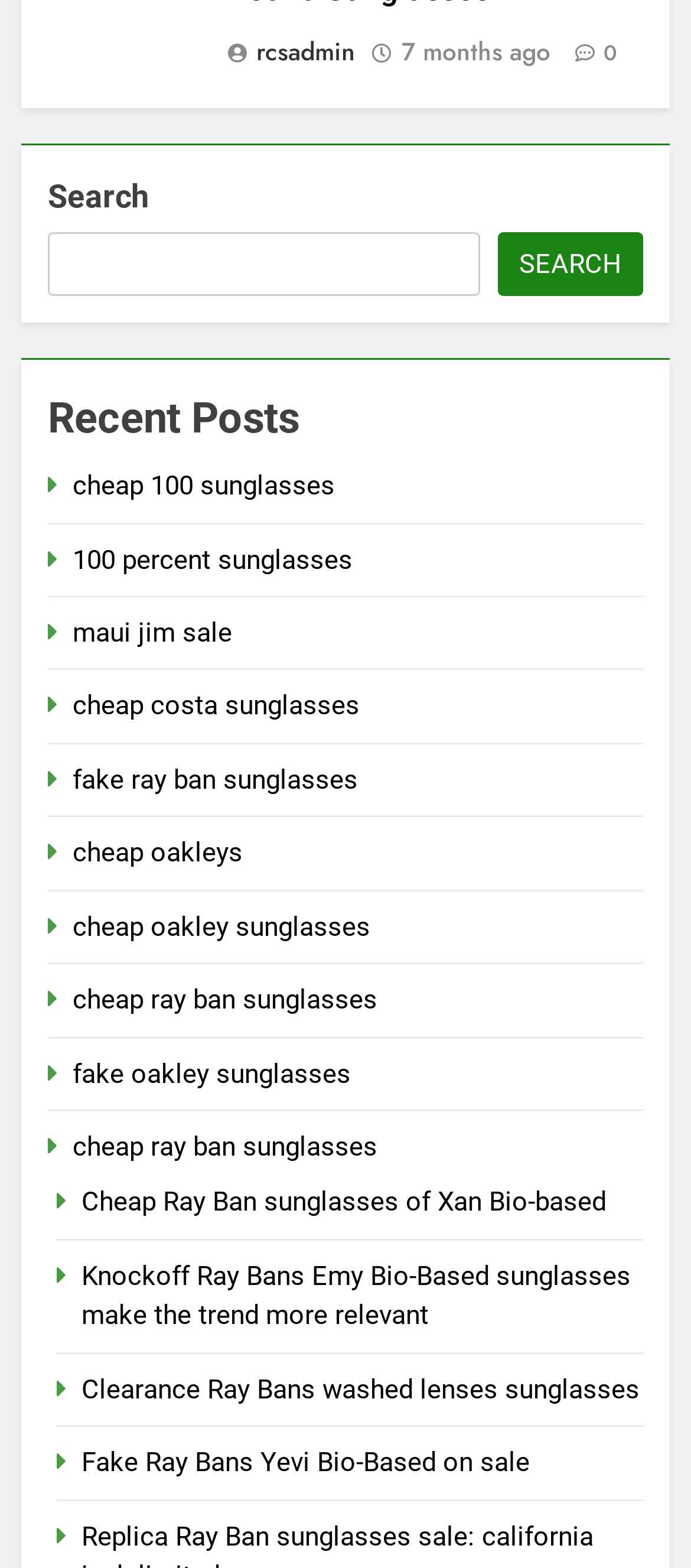Using the details in the image, give a detailed response to the question below:
How many months ago was the last update?

The link '7 months ago' is located at the top of the webpage, which suggests that the last update was 7 months ago.